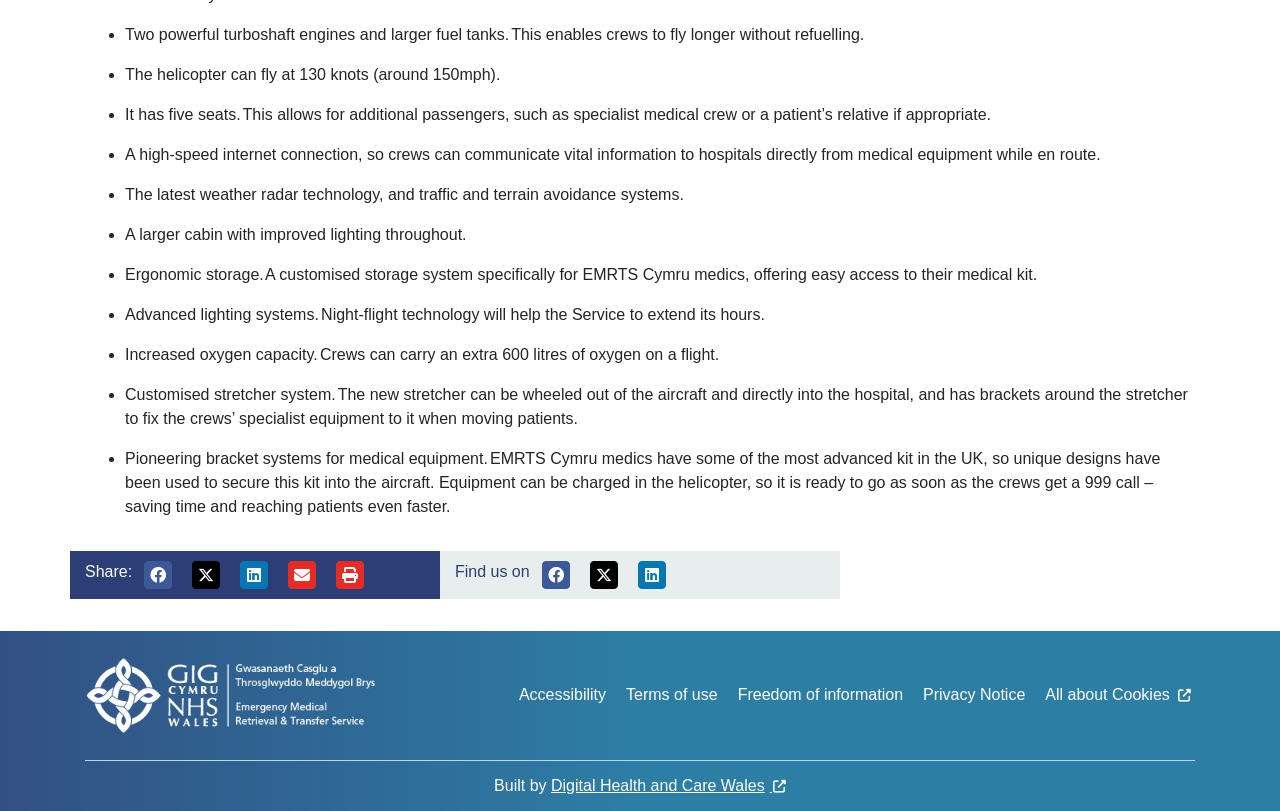Please locate the bounding box coordinates of the element's region that needs to be clicked to follow the instruction: "Visit Digital Health and Care Wales". The bounding box coordinates should be provided as four float numbers between 0 and 1, i.e., [left, top, right, bottom].

[0.43, 0.958, 0.614, 0.979]